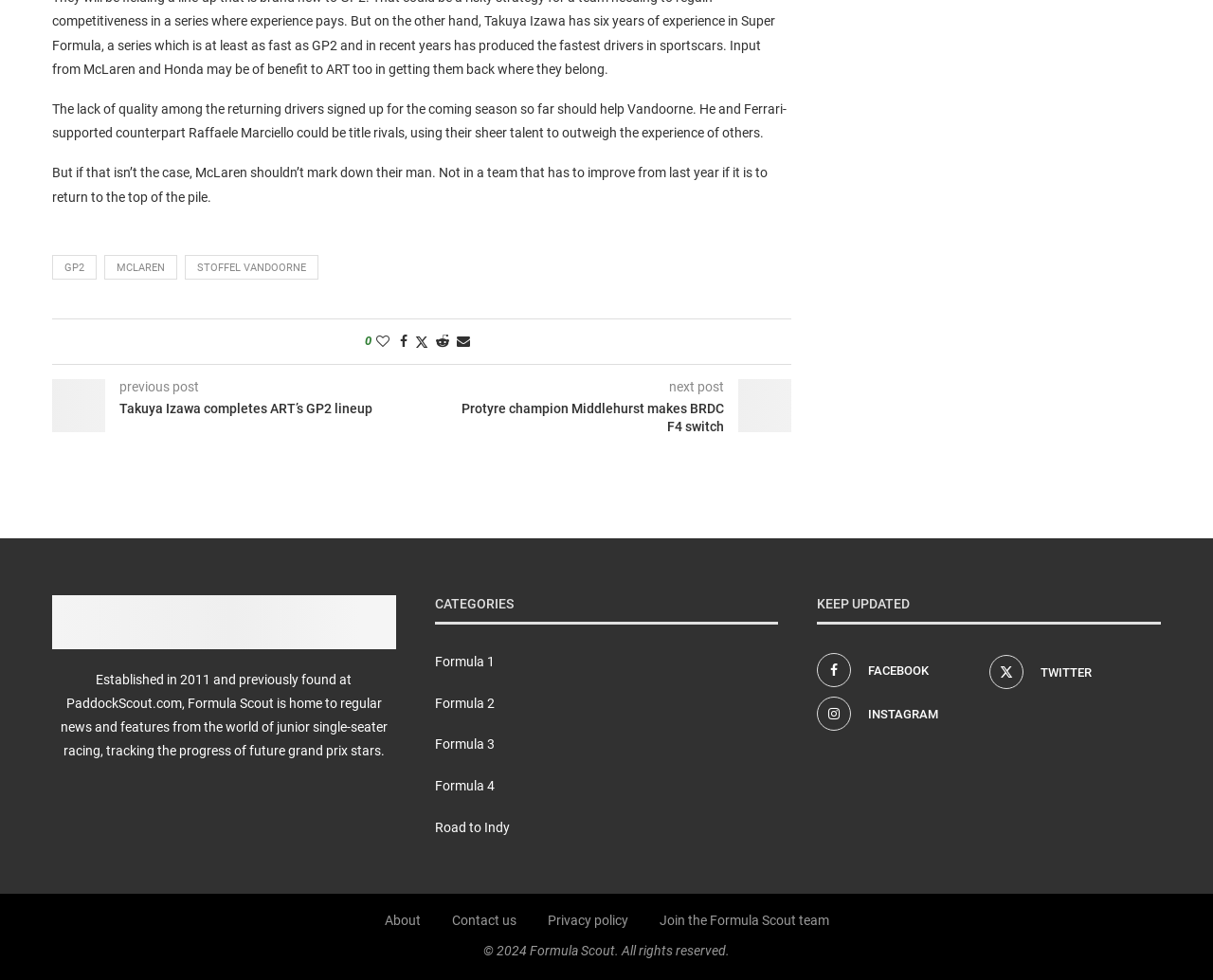What is the purpose of the 'Share on Facebook' link?
Please provide a single word or phrase as the answer based on the screenshot.

To share the article on Facebook